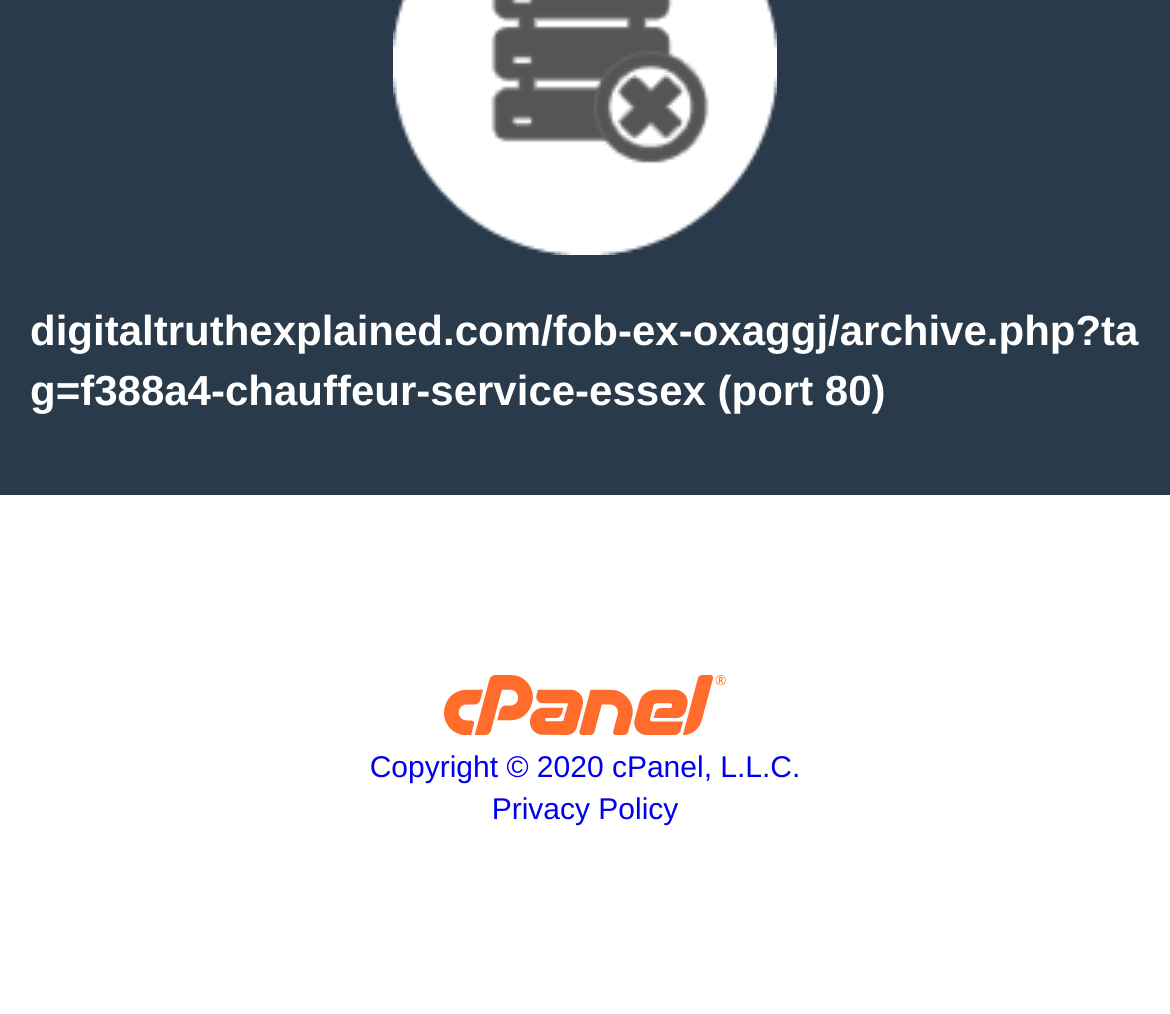Identify and provide the bounding box for the element described by: "Main Menu".

None